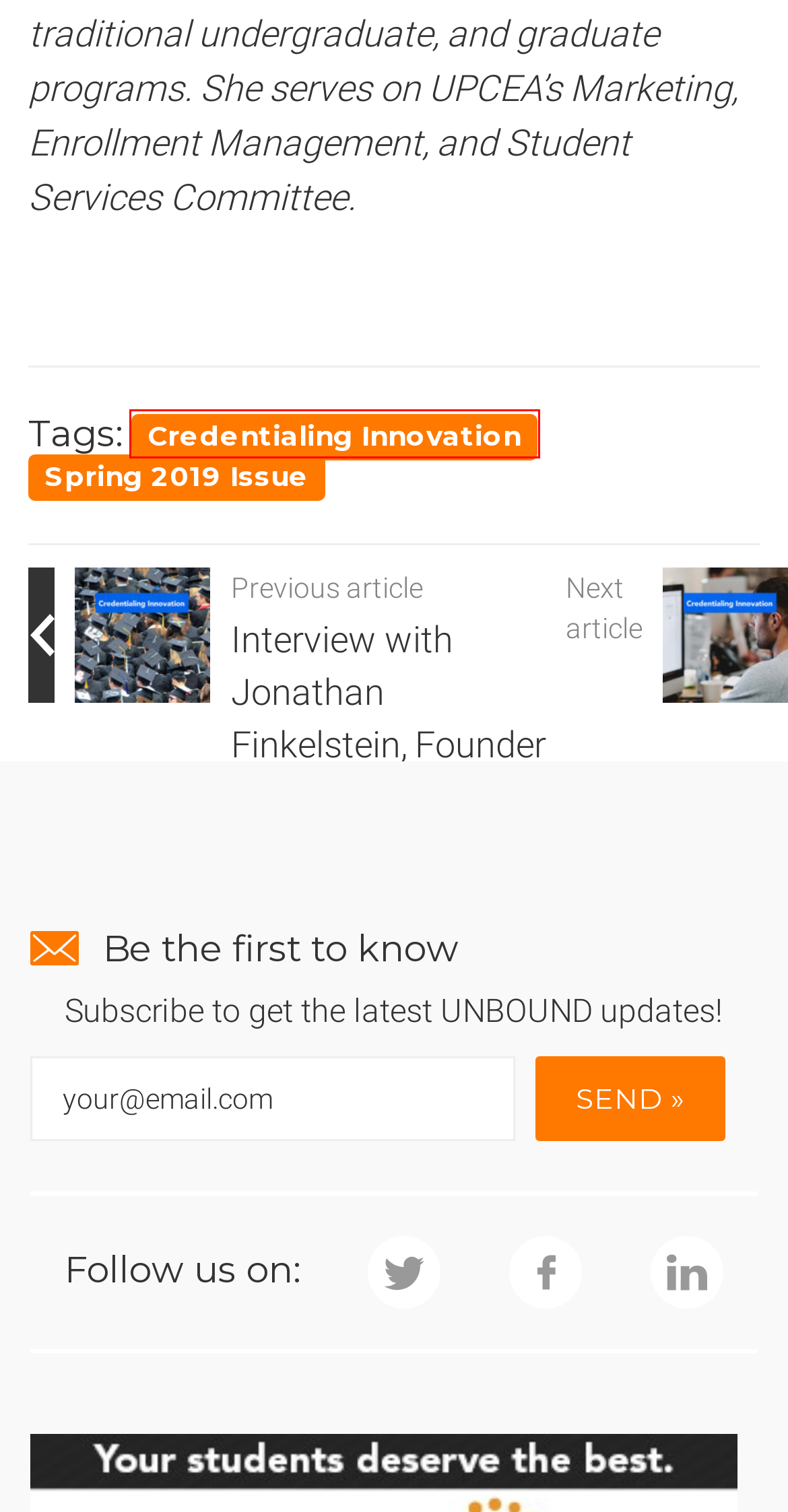A screenshot of a webpage is given, marked with a red bounding box around a UI element. Please select the most appropriate webpage description that fits the new page after clicking the highlighted element. Here are the candidates:
A. Professional Education | UNBOUND
B. Hallmarks of Excellence in Online Leadership - UPCEA
C. Spring 2019 Issue | UNBOUND
D. UNBOUND
E. Continuing Education | UNBOUND
F. Success at Scale: The growth of large-scale online programs | UNBOUND
G. Interview with Jonathan Finkelstein, Founder and CEO, Credly | UNBOUND
H. Credentialing Innovation | UNBOUND

H